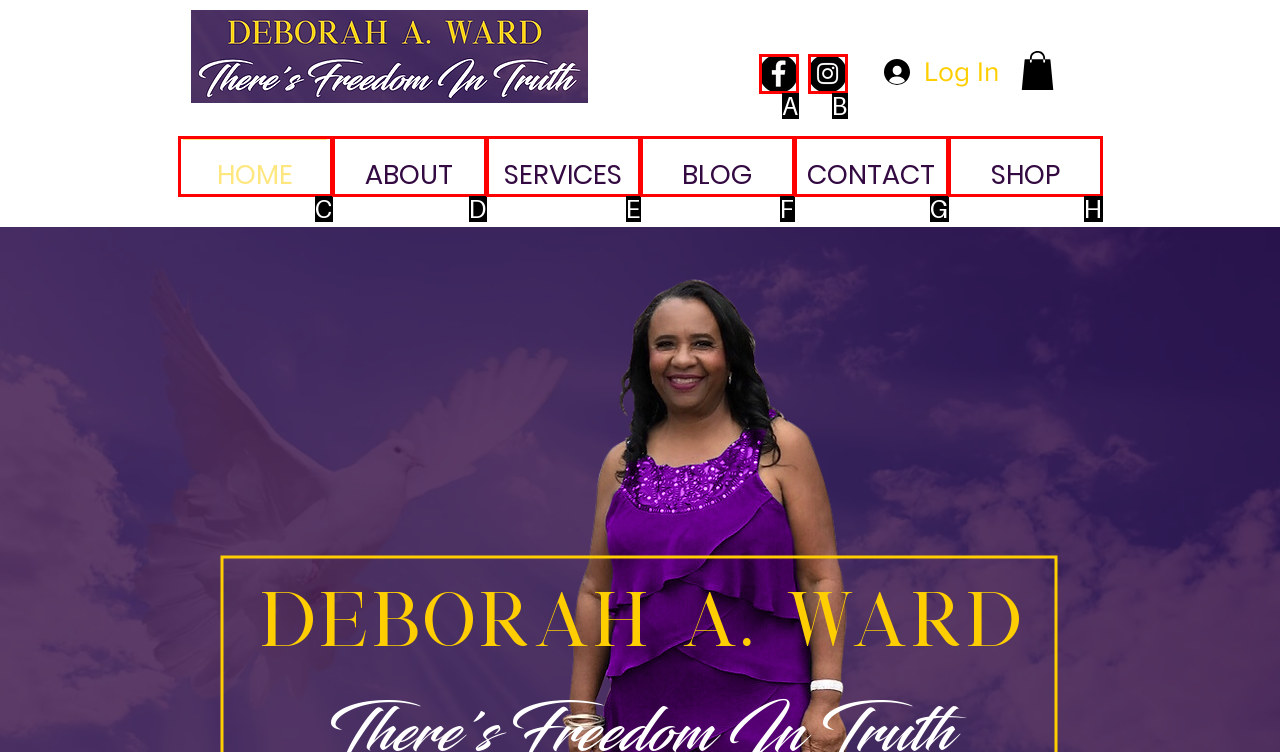Find the HTML element that matches the description: CONTACT. Answer using the letter of the best match from the available choices.

G